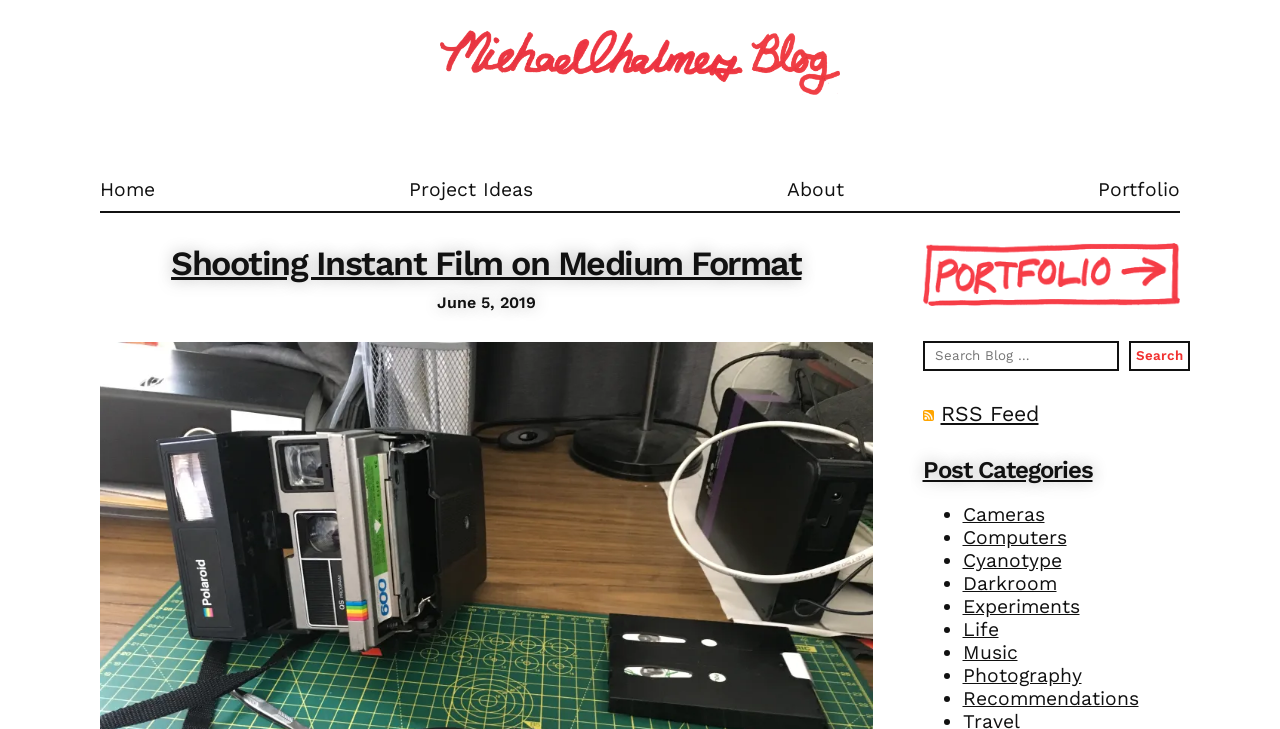Please reply with a single word or brief phrase to the question: 
How can users search for content on this blog?

Using the search box